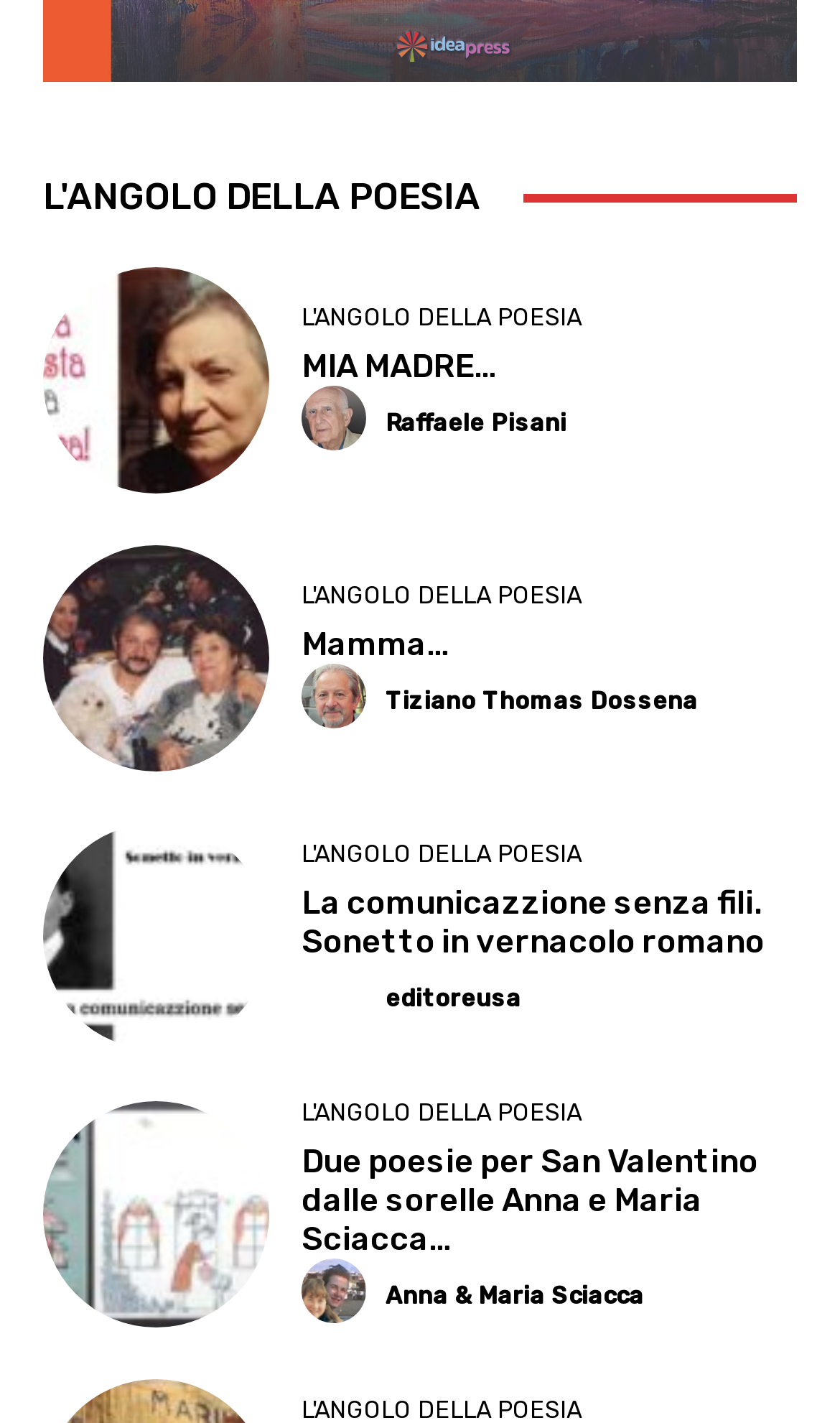Determine the bounding box coordinates of the UI element described by: "Lifestyle & Fashion".

None